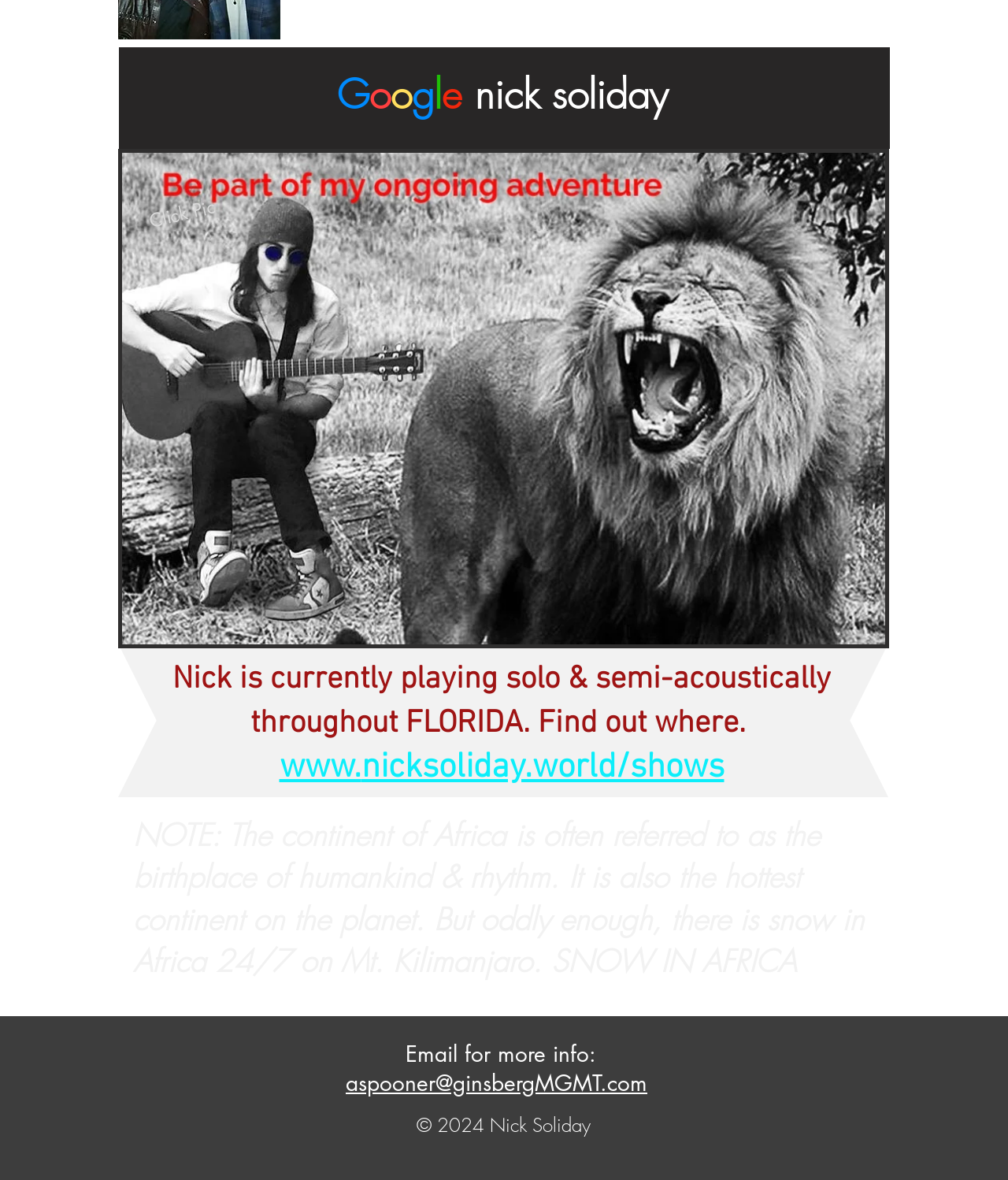What is special about Mt. Kilimanjaro in Africa?
Please provide a comprehensive answer based on the details in the screenshot.

This answer can be obtained by reading the text that says 'But oddly enough, there is snow in Africa 24/7 on Mt. Kilimanjaro.' which provides information about the unique feature of Mt. Kilimanjaro in Africa.